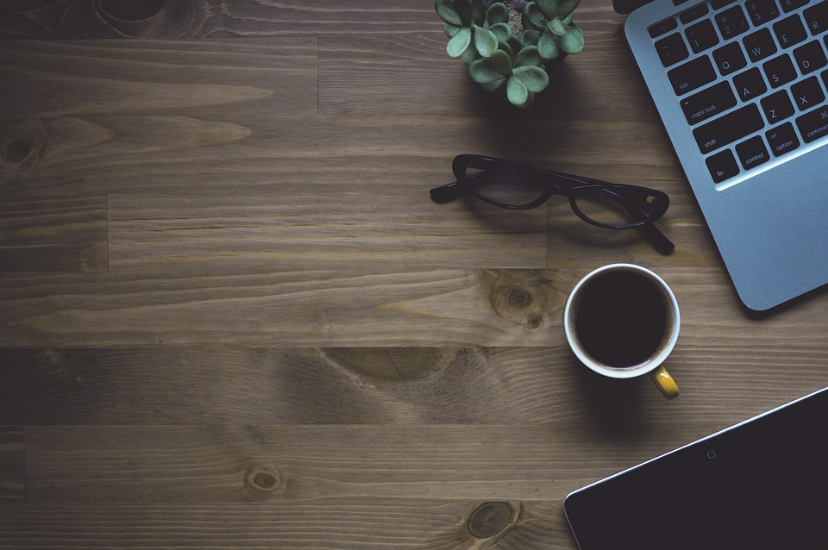Explain the contents of the image with as much detail as possible.

The image captures a serene workspace setup, featuring a rustic wooden surface that adds warmth and character. At the forefront, a small white cup with a yellow handle holds steaming black coffee, inviting relaxation or focus. Nearby, a pair of stylish black glasses lies casually, hinting at productive reading or screen time. To the side, a sleek laptop with a black keyboard suggests a digital environment for creativity or work. A small potted plant with lush green leaves adds a touch of nature to the scene, enhancing the overall aesthetic while promoting a calm atmosphere, ideal for inspiration and concentration. This composition reflects a thoughtful blend of comfort and functionality, perfect for anyone engaged in tasks ranging from writing to brainstorming.